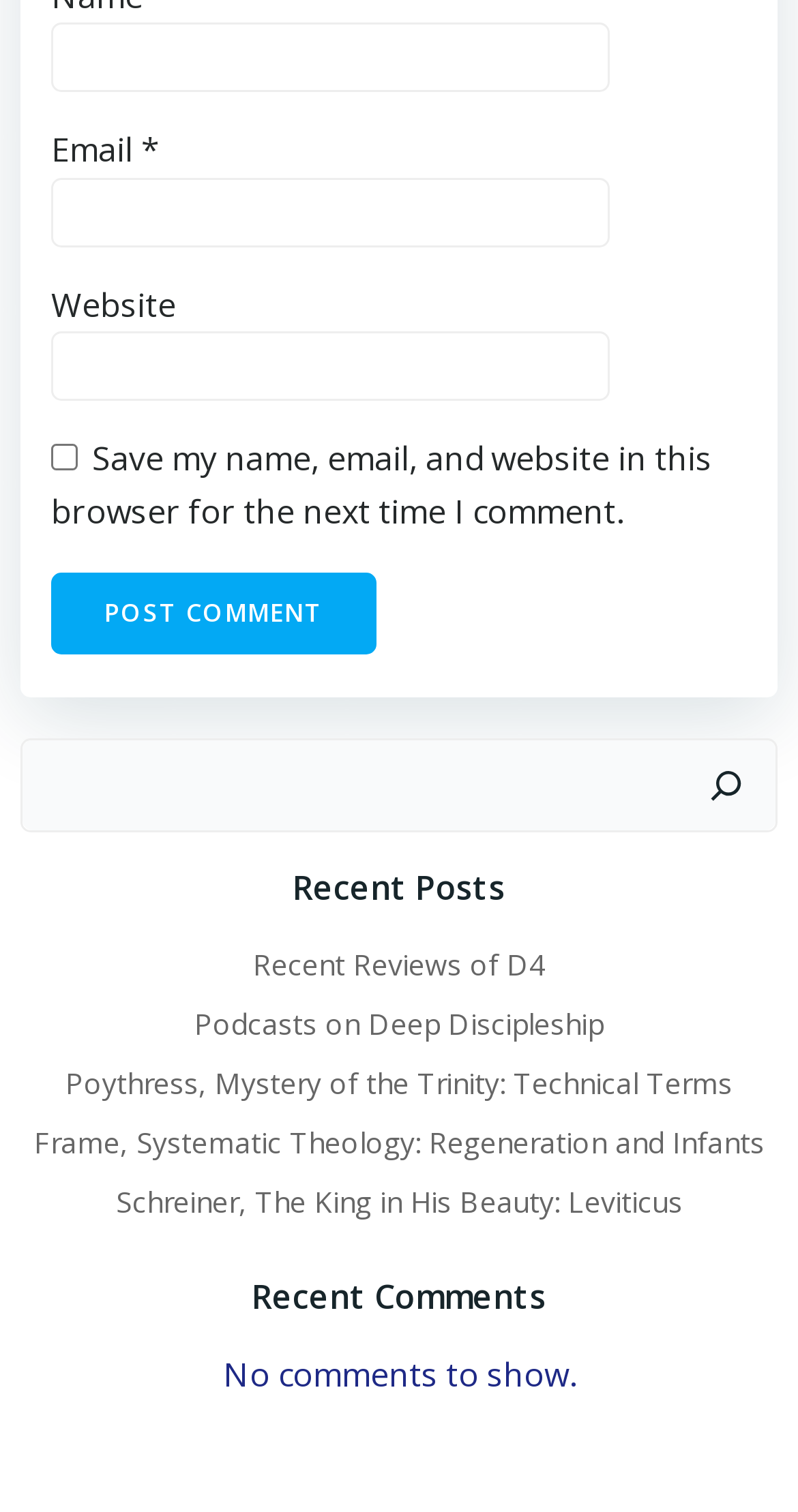Please identify the bounding box coordinates of the region to click in order to complete the task: "Contact Mr Owen Richards via email". The coordinates must be four float numbers between 0 and 1, specified as [left, top, right, bottom].

None